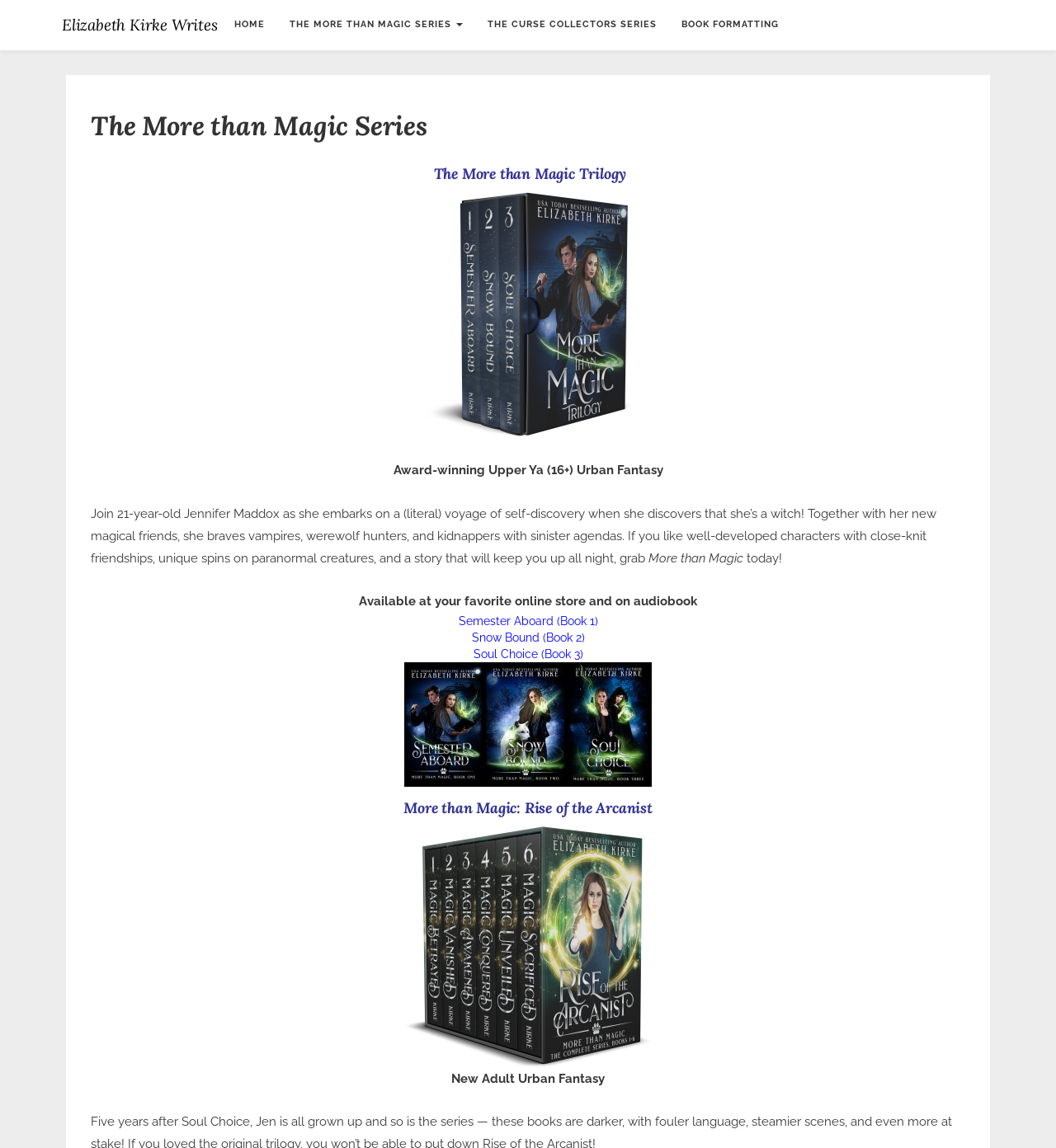Identify the coordinates of the bounding box for the element that must be clicked to accomplish the instruction: "go to home page".

[0.21, 0.0, 0.262, 0.043]